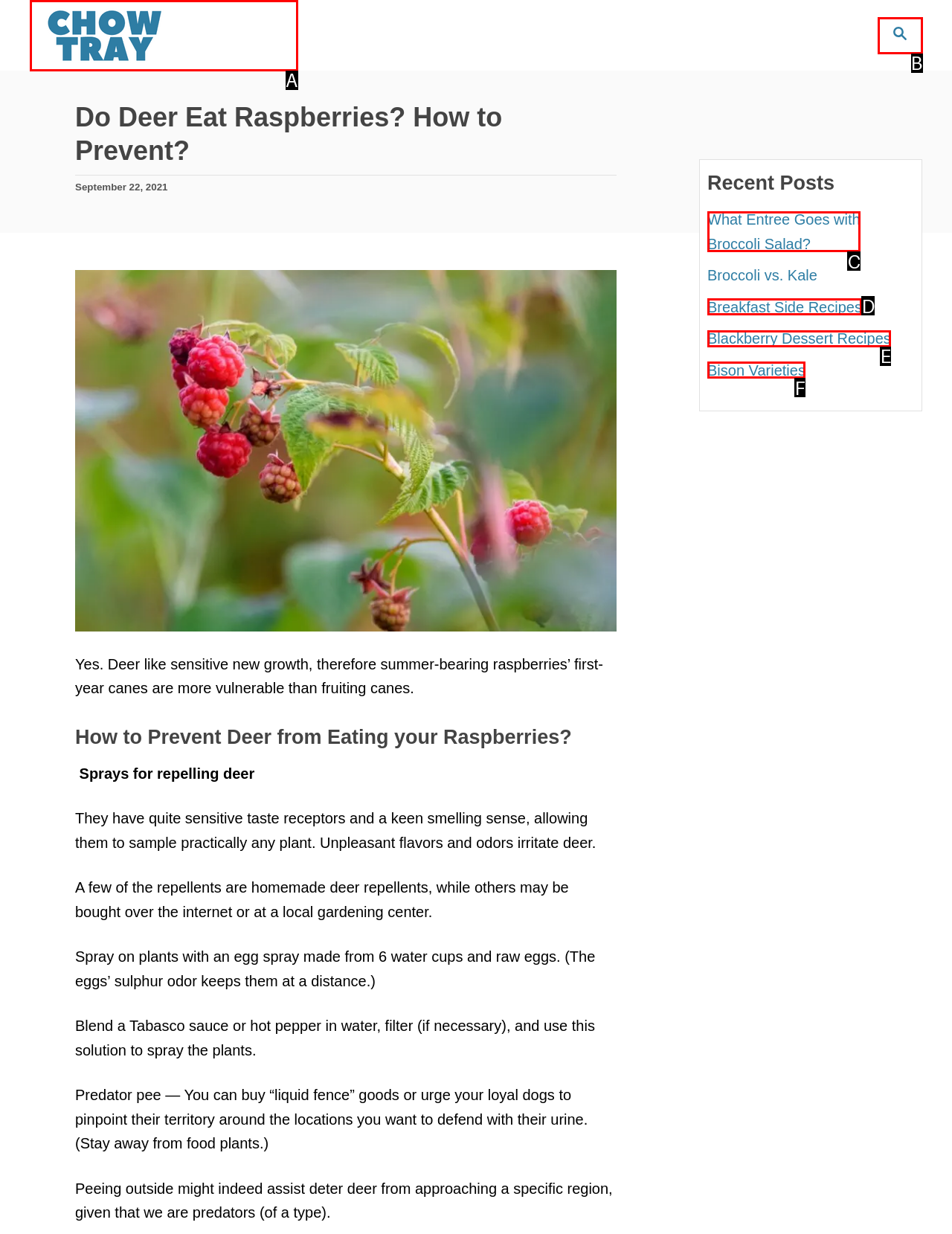Select the correct option based on the description: Bison Varieties
Answer directly with the option’s letter.

F